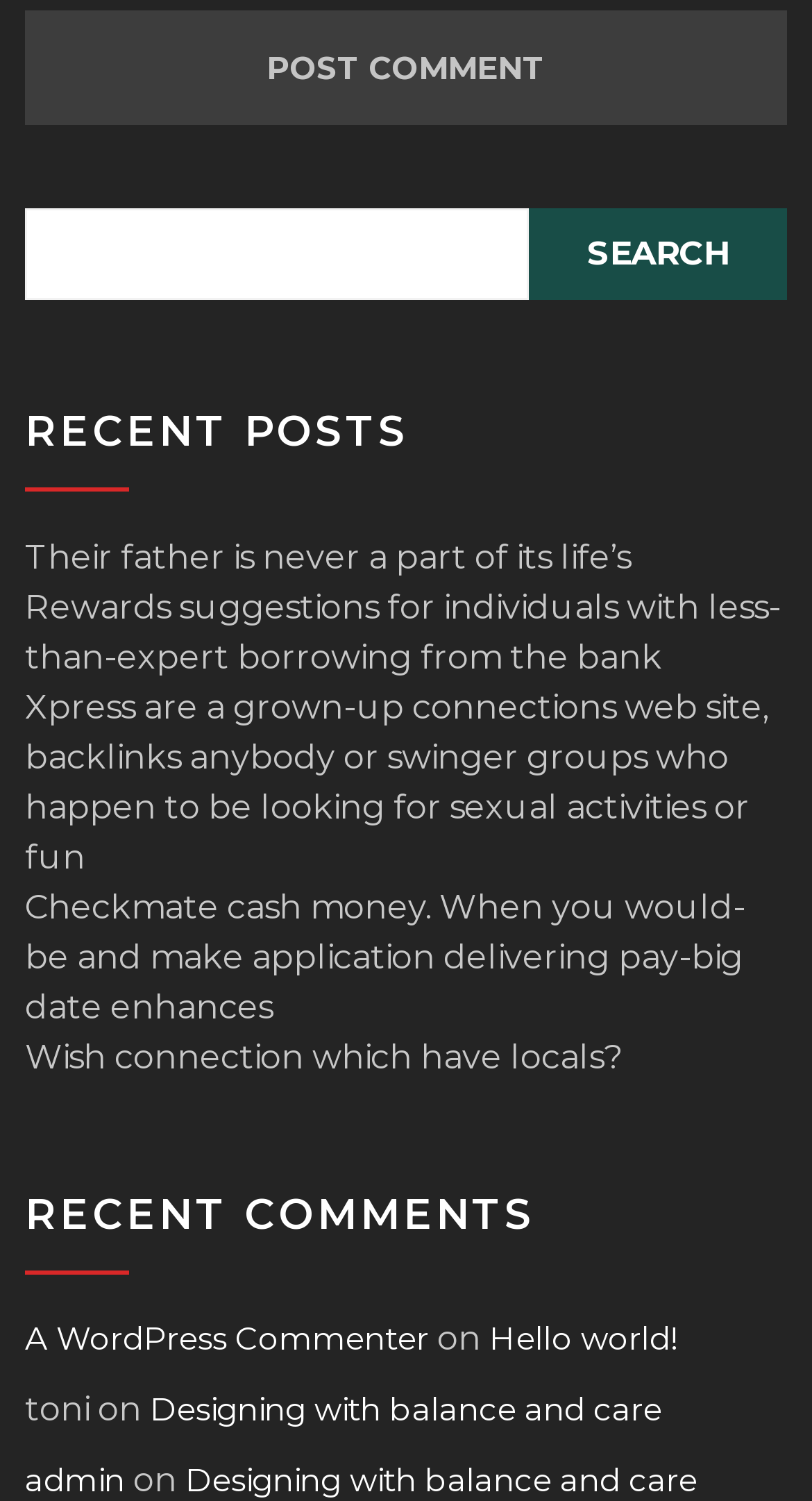Provide your answer in one word or a succinct phrase for the question: 
What is the text of the first recent comment?

Hello world!